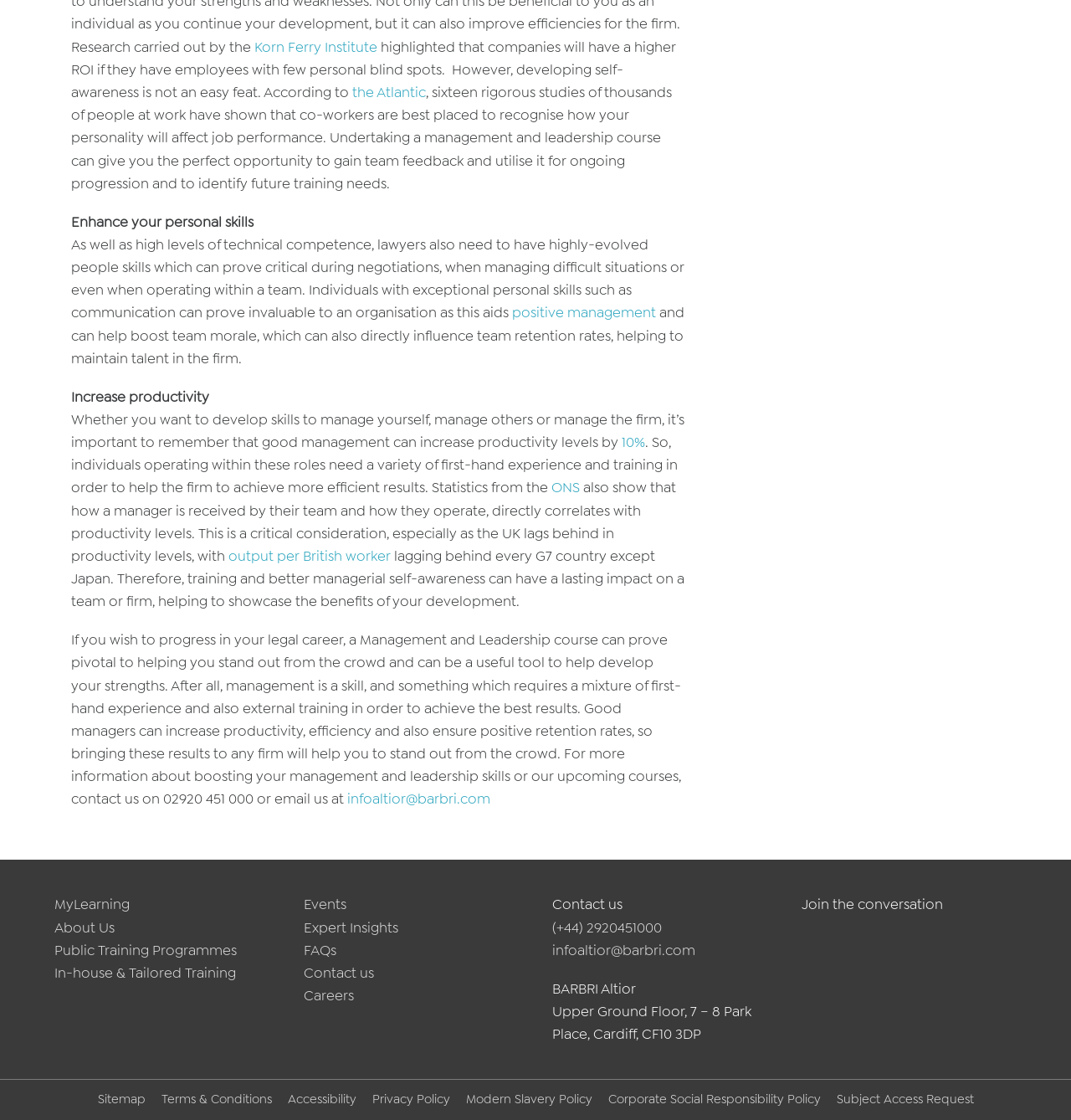Based on the element description the Atlantic, identify the bounding box coordinates for the UI element. The coordinates should be in the format (top-left x, top-left y, bottom-right x, bottom-right y) and within the 0 to 1 range.

[0.329, 0.267, 0.398, 0.283]